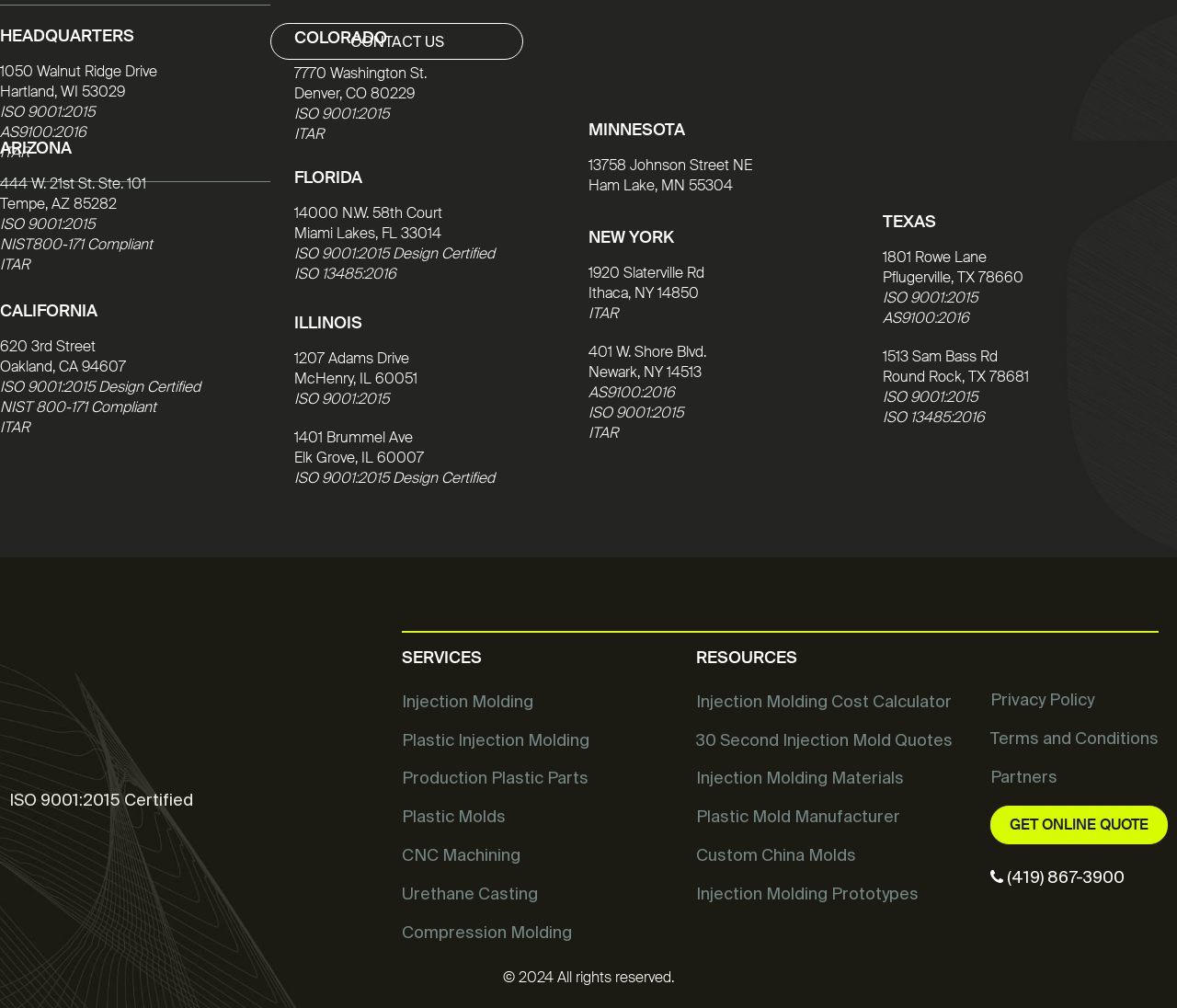Refer to the image and answer the question with as much detail as possible: How many resources are listed on the webpage?

I counted the number of resources listed on the webpage, which are Injection Molding Cost Calculator, 30 Second Injection Mold Quotes, Injection Molding Materials, Plastic Mold Manufacturer, Custom China Molds, Injection Molding Prototypes, and Privacy Policy.